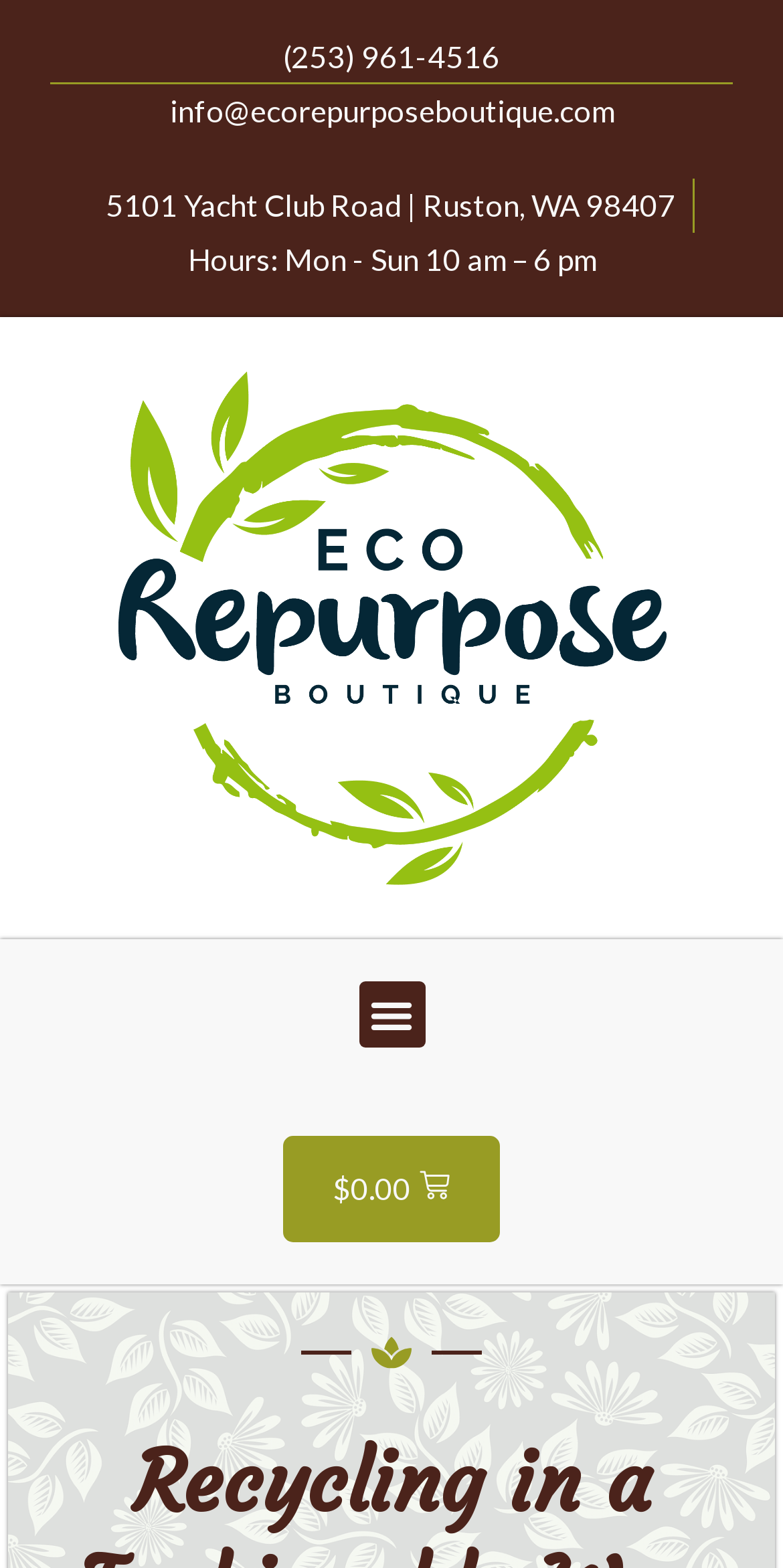What are the hours of operation for Eco Repurpose Boutique?
Please provide a detailed and thorough answer to the question.

I found the hours of operation by looking at the static text element with the bounding box coordinates [0.24, 0.154, 0.76, 0.177], which contains the text 'Hours: Mon - Sun 10 am – 6 pm'.